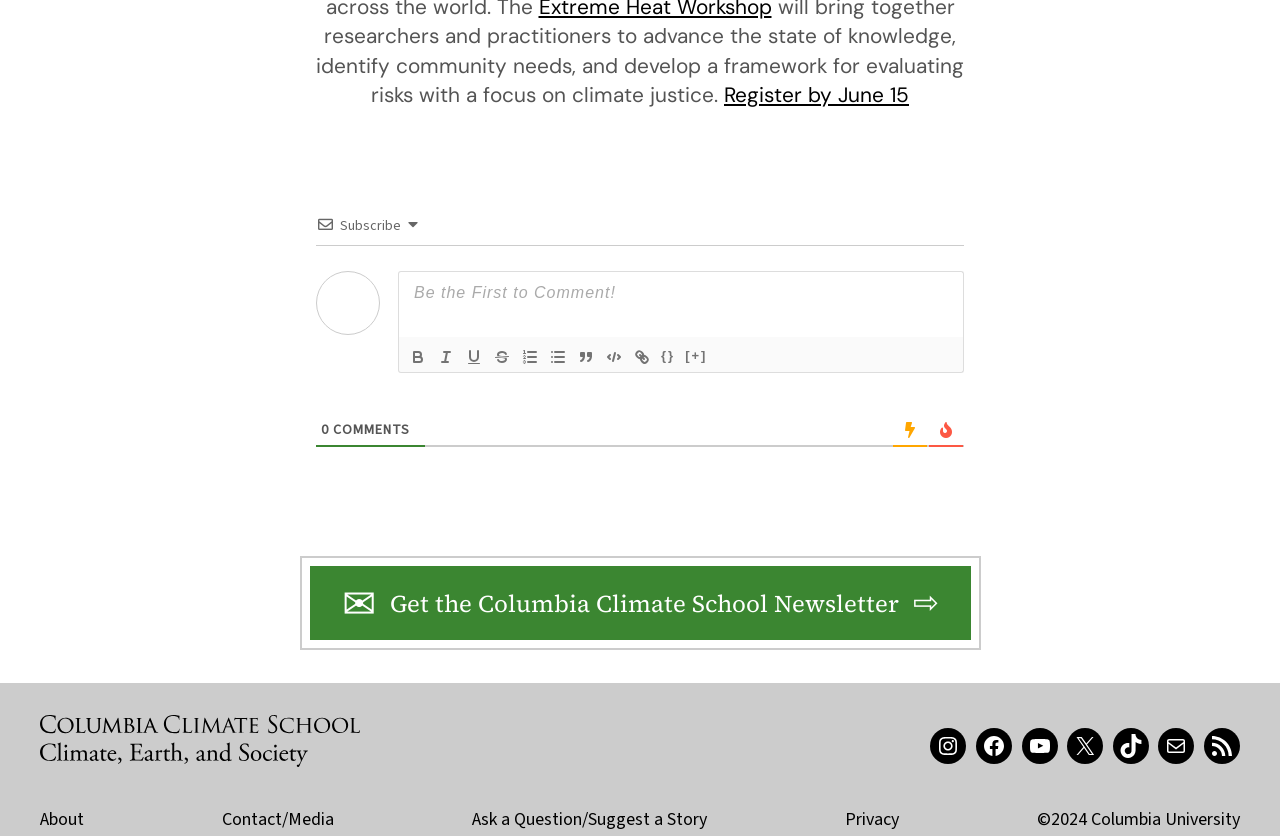Given the element description "RSS Feed" in the screenshot, predict the bounding box coordinates of that UI element.

[0.941, 0.871, 0.969, 0.914]